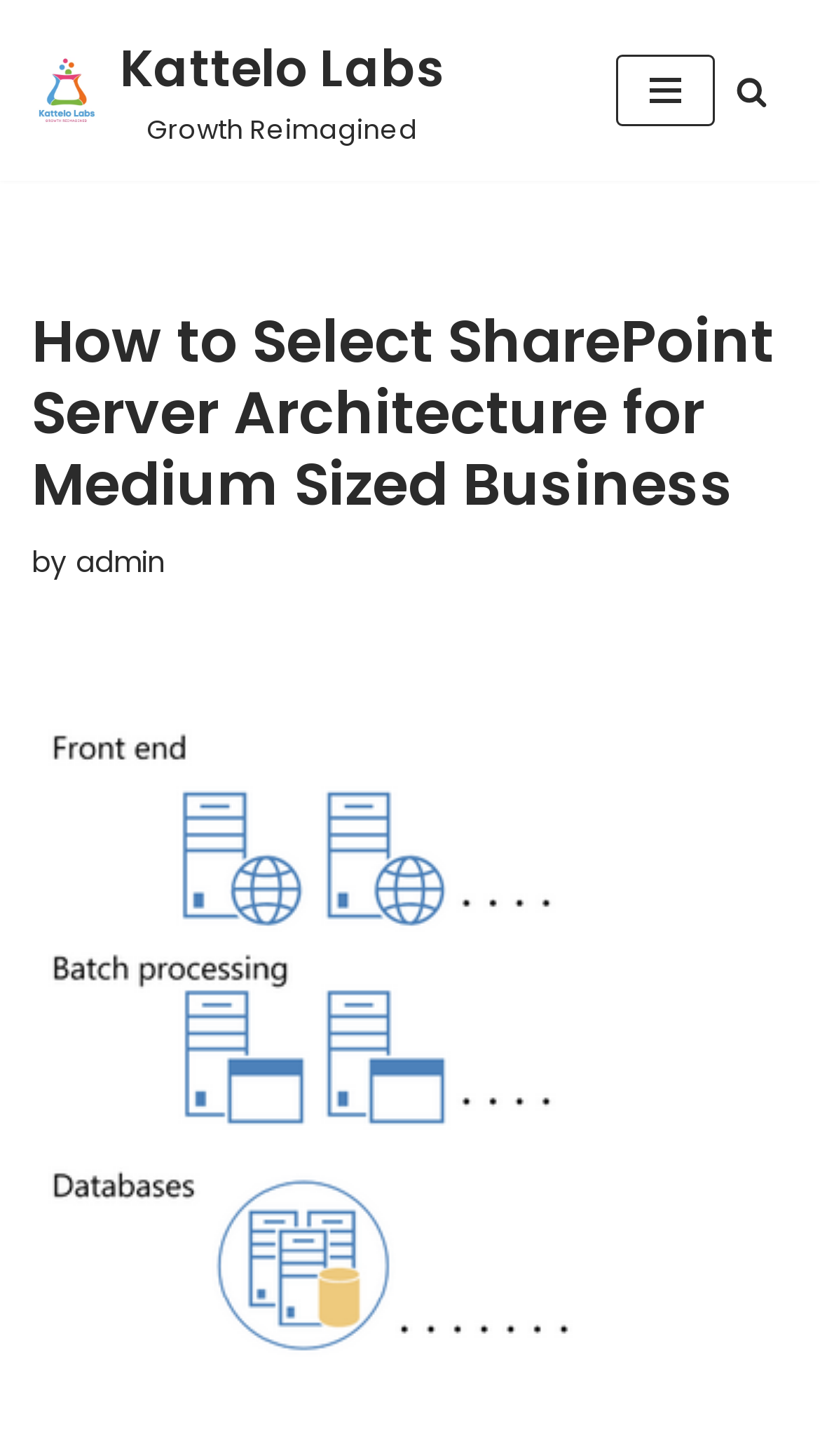Elaborate on the webpage's design and content in a detailed caption.

The webpage is about determining an appropriate server topology for SharePoint, specifically for medium-sized businesses. At the top left of the page, there is a link to "Skip to content". Next to it, on the top left, is a link to "Kattelo Labs Growth Reimagined". On the top right, there is a button for the "Navigation Menu" and a link to "Search", accompanied by a small image. 

Below these top-level elements, the main content begins with a heading that reads "How to Select SharePoint Server Architecture for Medium Sized Business". This heading is followed by the text "by" and a link to the author, "admin".